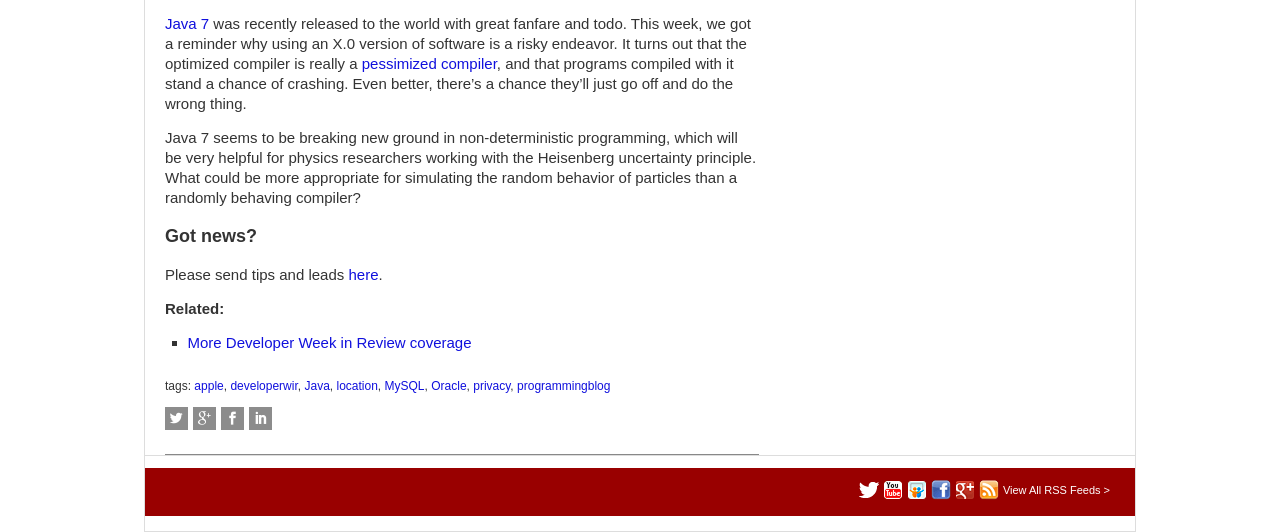Locate the bounding box coordinates of the clickable element to fulfill the following instruction: "Read the article about the pessimized compiler". Provide the coordinates as four float numbers between 0 and 1 in the format [left, top, right, bottom].

[0.283, 0.104, 0.388, 0.136]